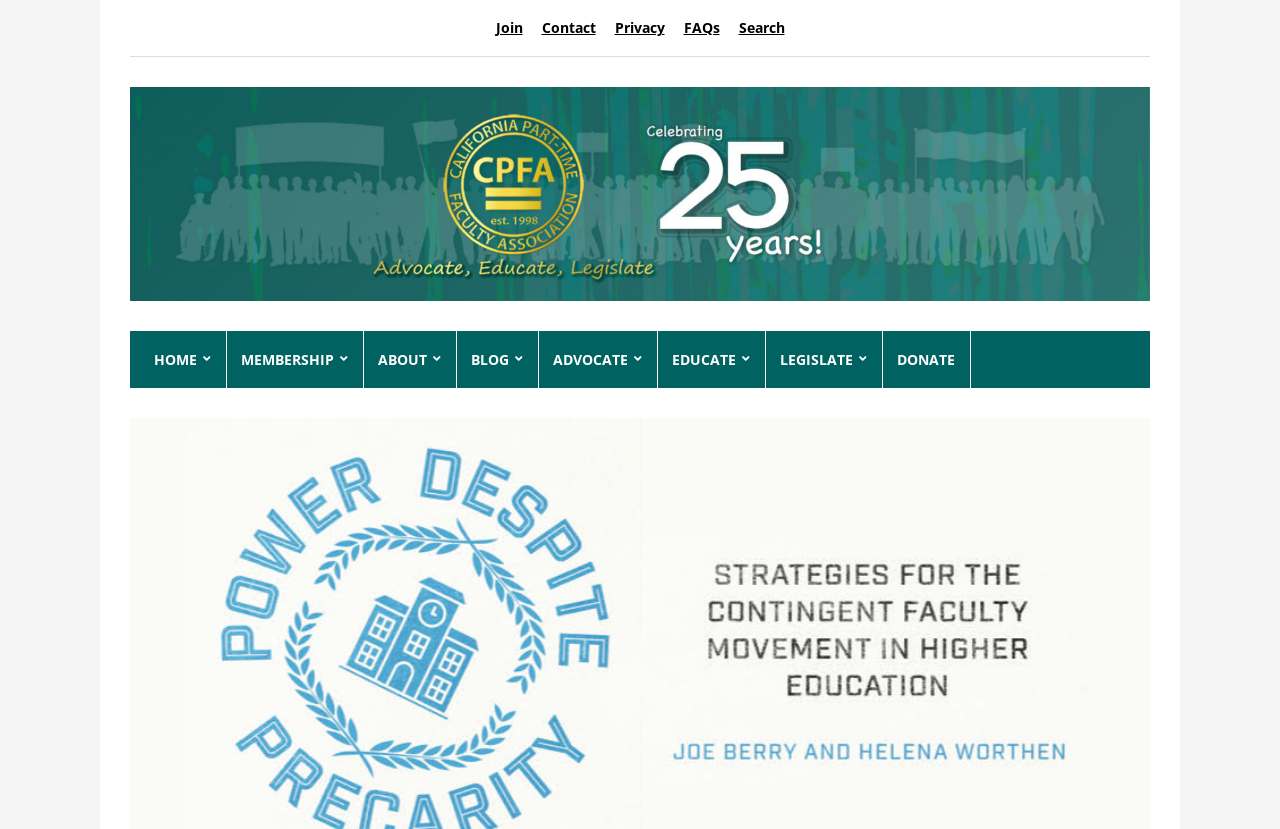Pinpoint the bounding box coordinates of the element to be clicked to execute the instruction: "Learn more about Membership".

[0.177, 0.4, 0.284, 0.469]